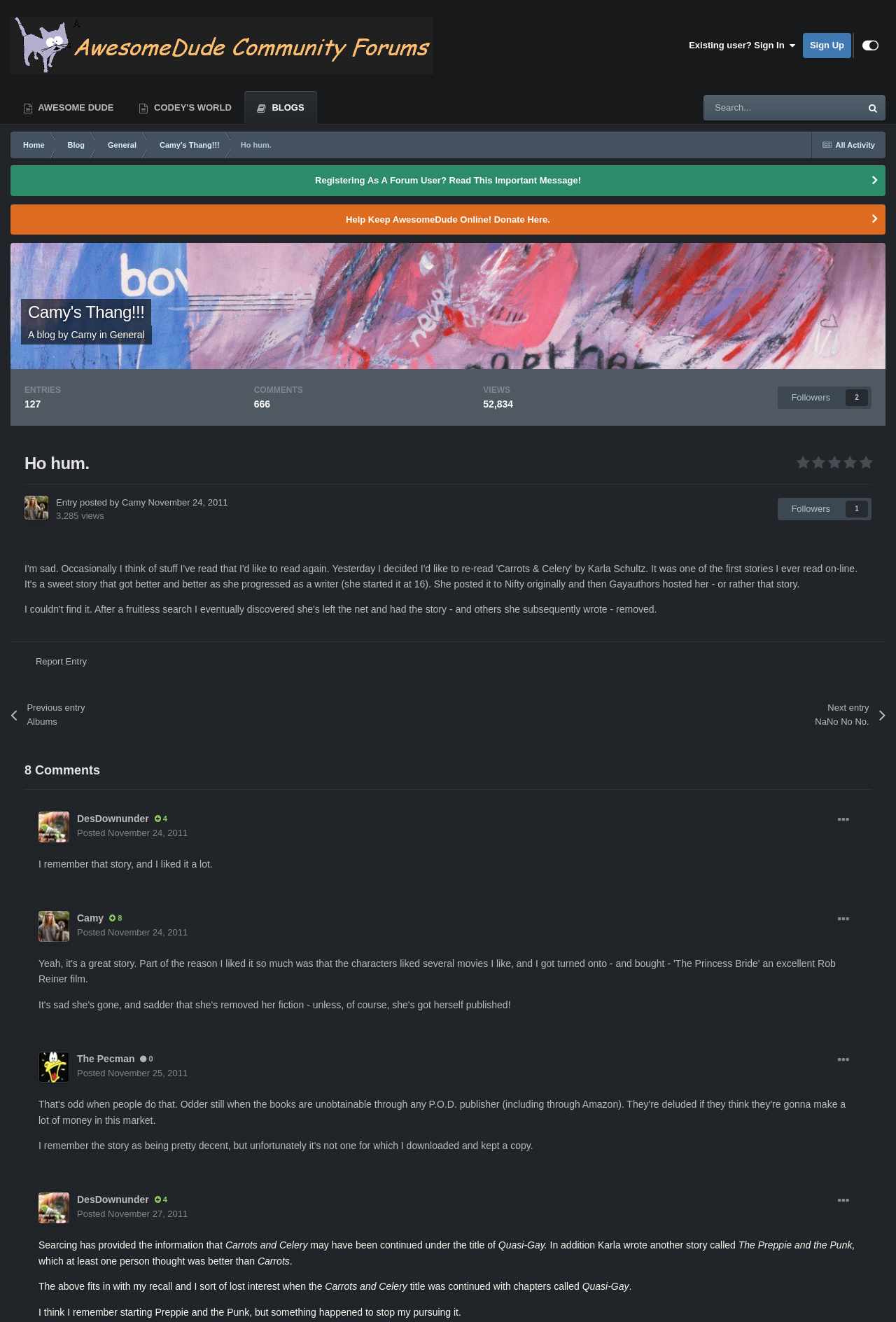Answer the question briefly using a single word or phrase: 
How many comments are there on this entry?

8